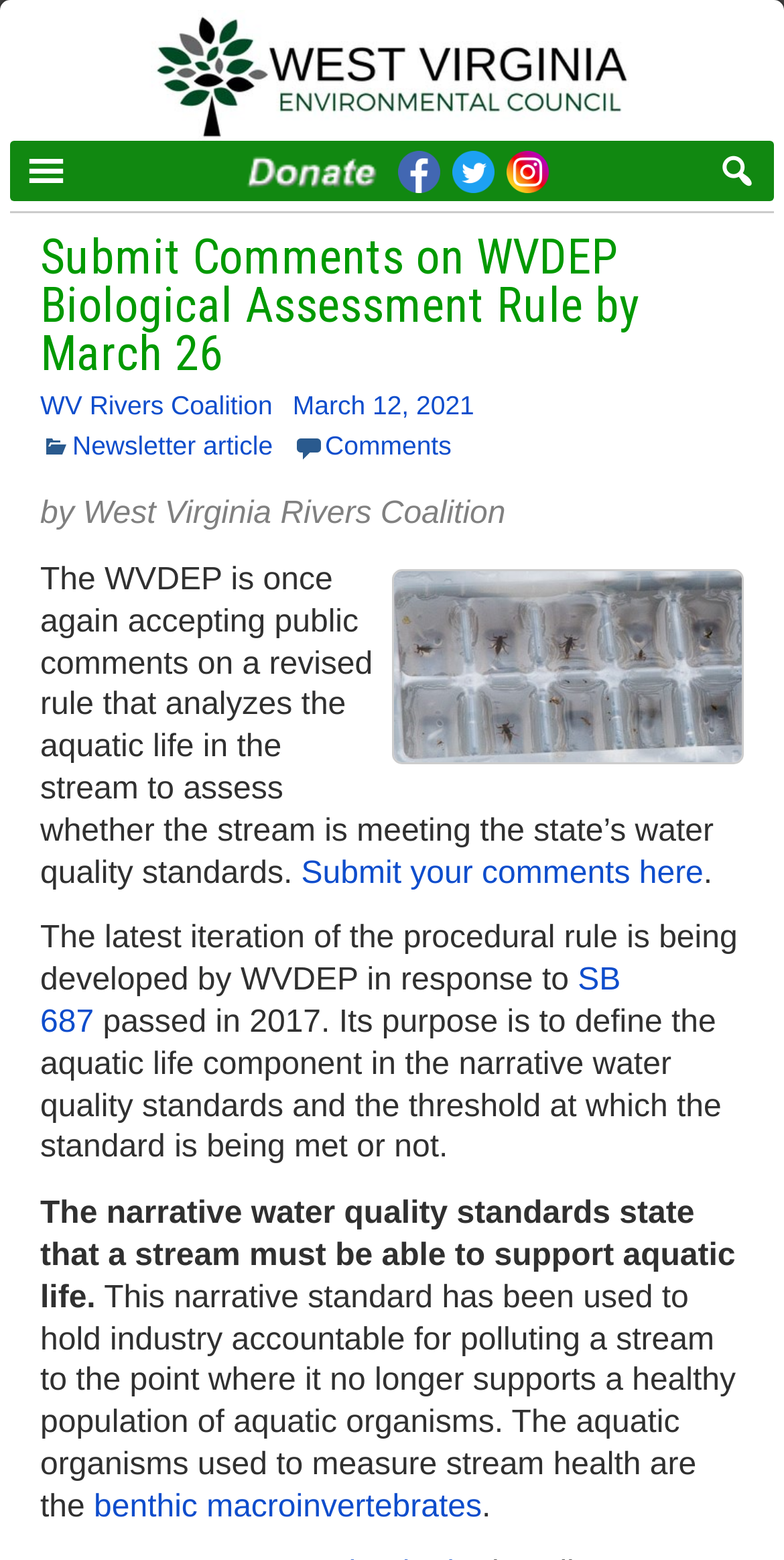Please provide a detailed answer to the question below based on the screenshot: 
What is used to measure stream health?

The webpage states that the aquatic organisms used to measure stream health are the benthic macroinvertebrates, as mentioned in the link 'benthic macroinvertebrates'.